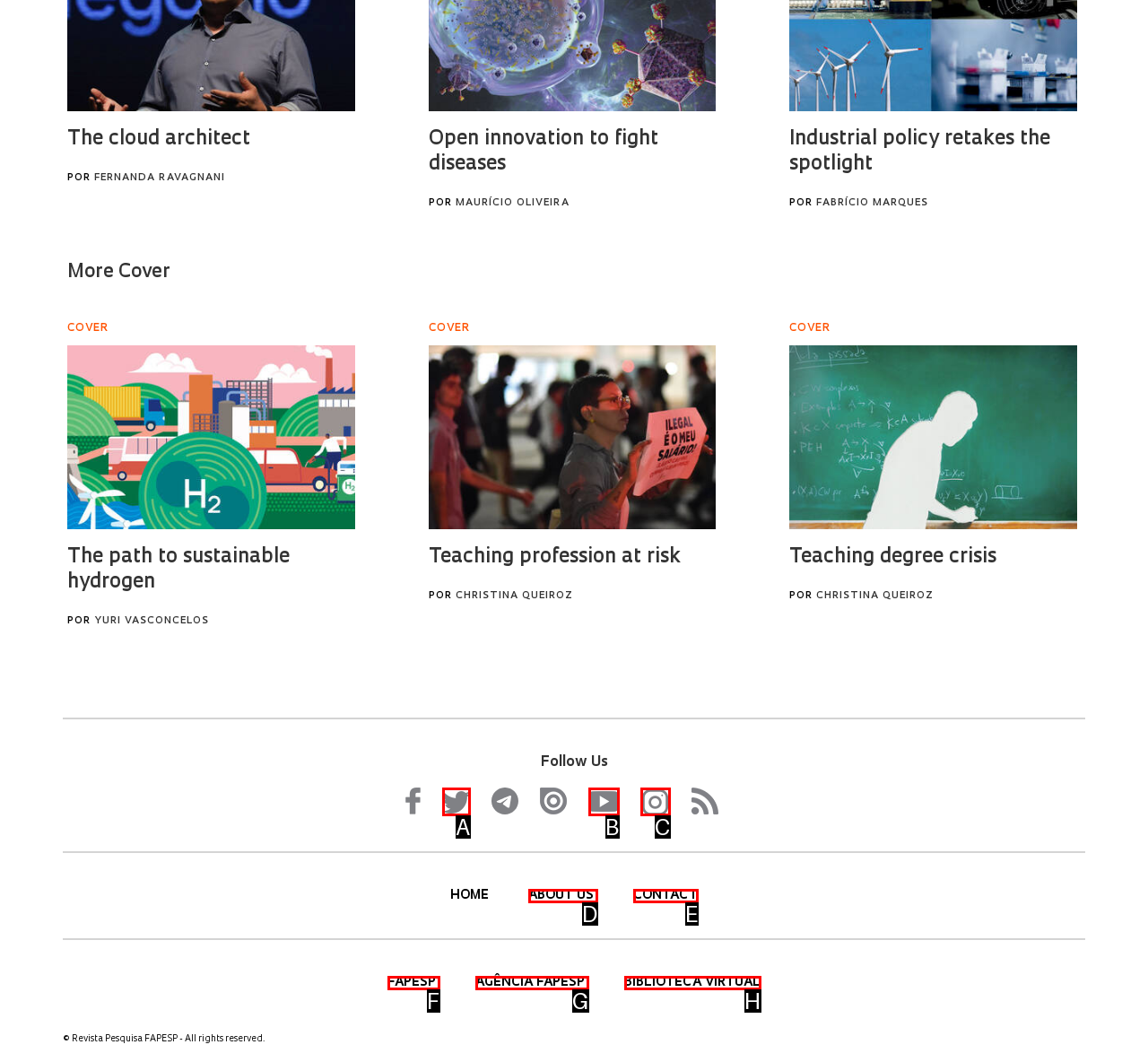Pick the option that best fits the description: Agência FAPESP. Reply with the letter of the matching option directly.

G